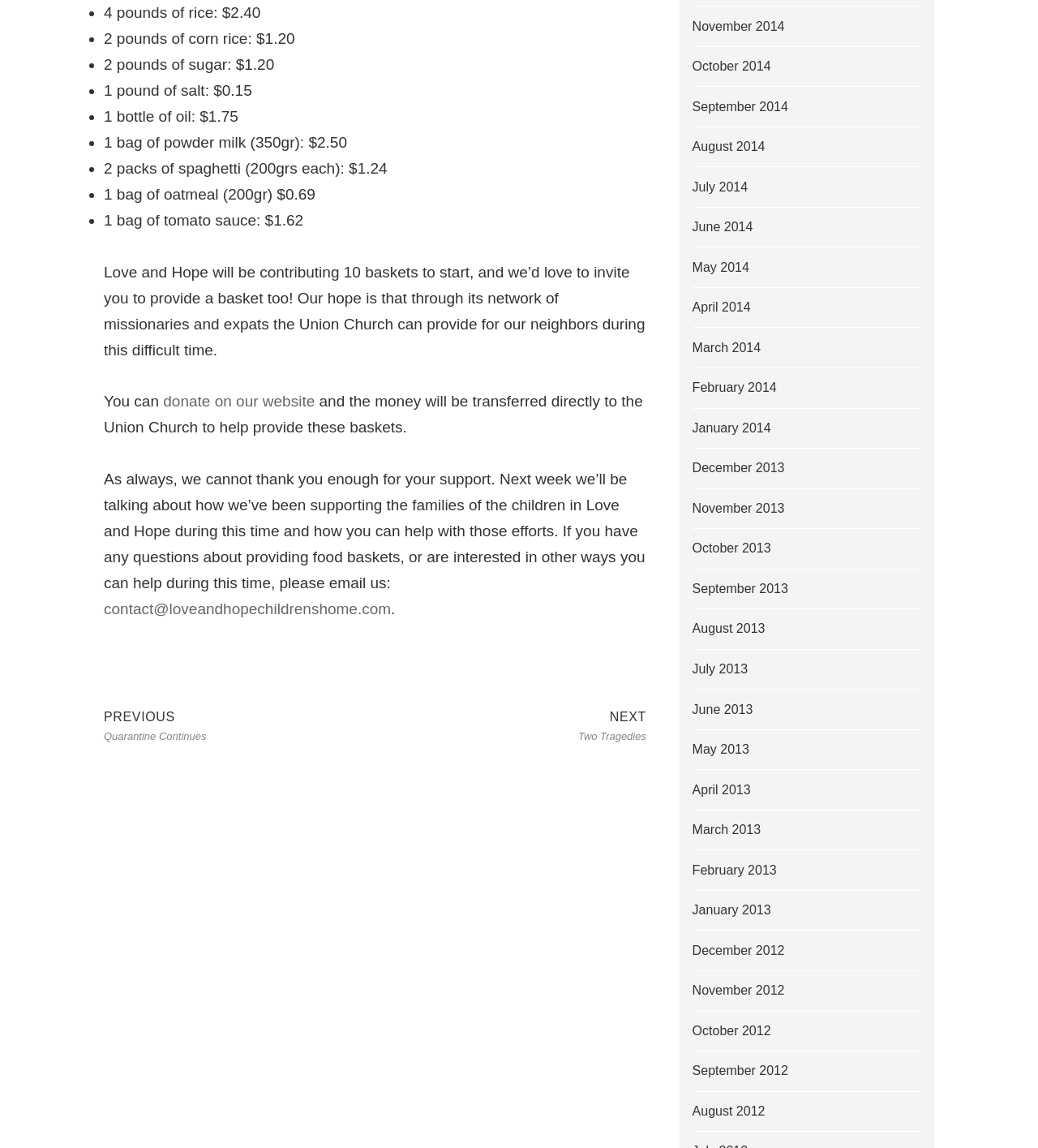Select the bounding box coordinates of the element I need to click to carry out the following instruction: "Read previous post".

[0.1, 0.613, 0.199, 0.649]